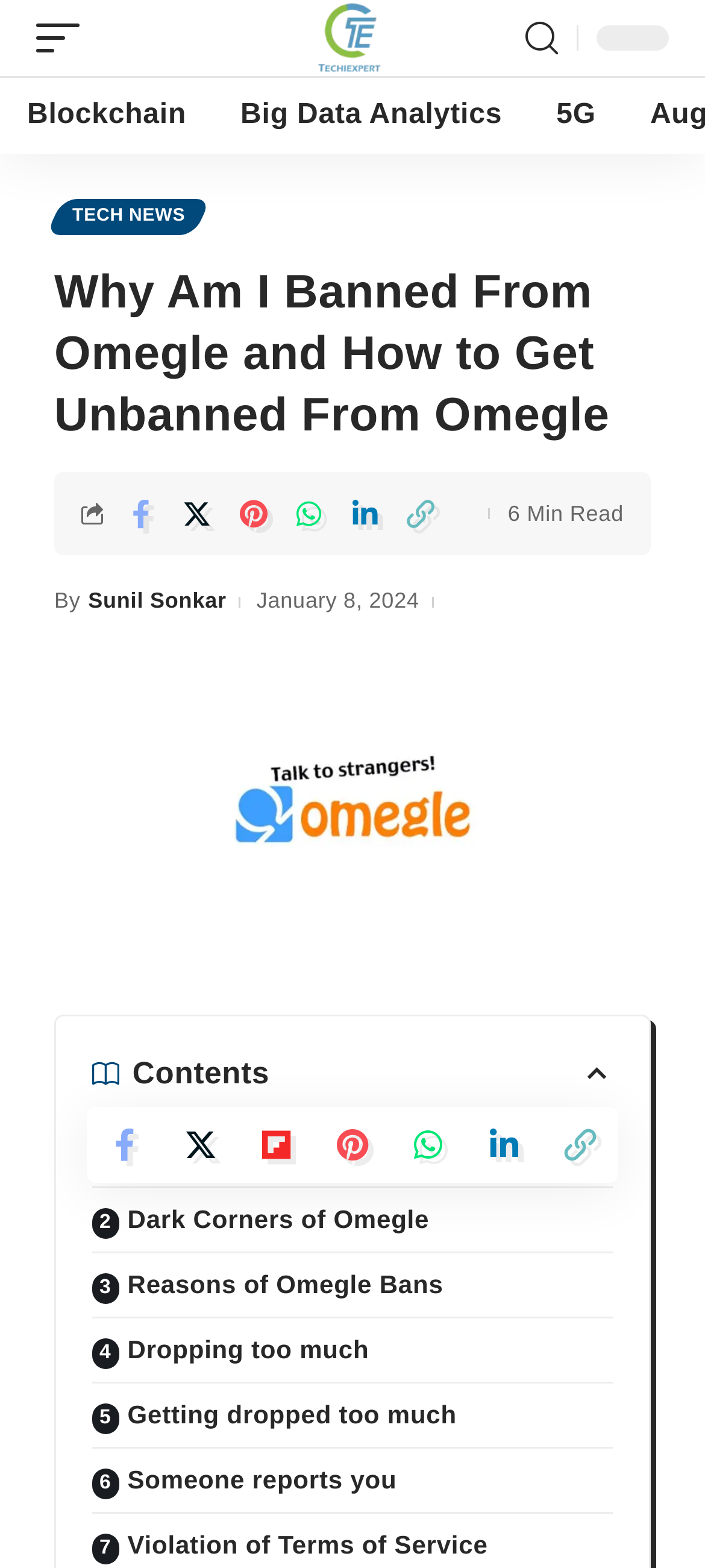What are the sharing options available for the article?
Please provide a detailed and comprehensive answer to the question.

The webpage content includes a section with various sharing options, including Facebook, Twitter, Pinterest, Whatsapp, Linkedin, and Copy Link, which allows users to share the article on different platforms.